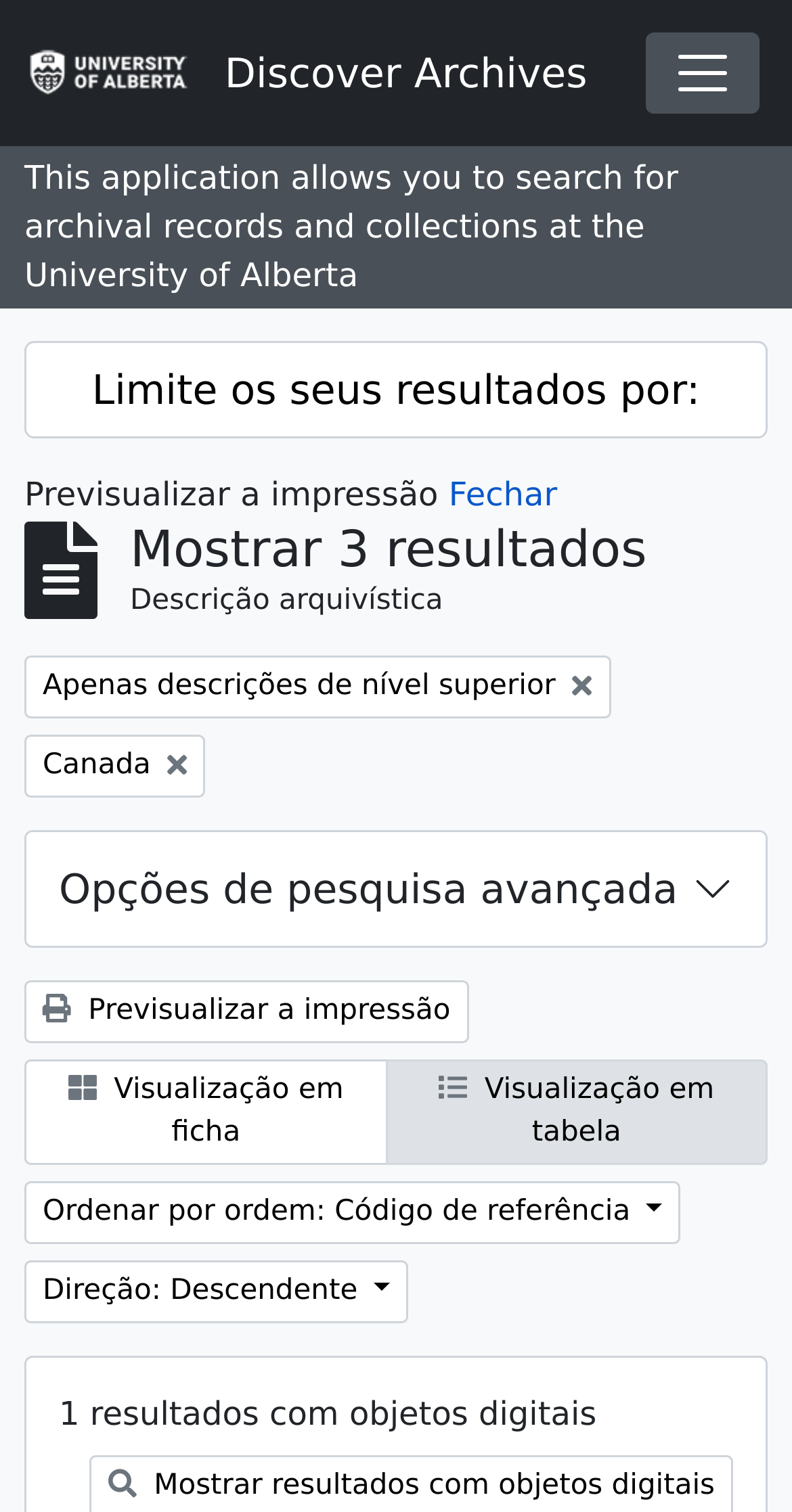Determine the bounding box coordinates of the element's region needed to click to follow the instruction: "View results in table". Provide these coordinates as four float numbers between 0 and 1, formatted as [left, top, right, bottom].

[0.487, 0.7, 0.969, 0.77]